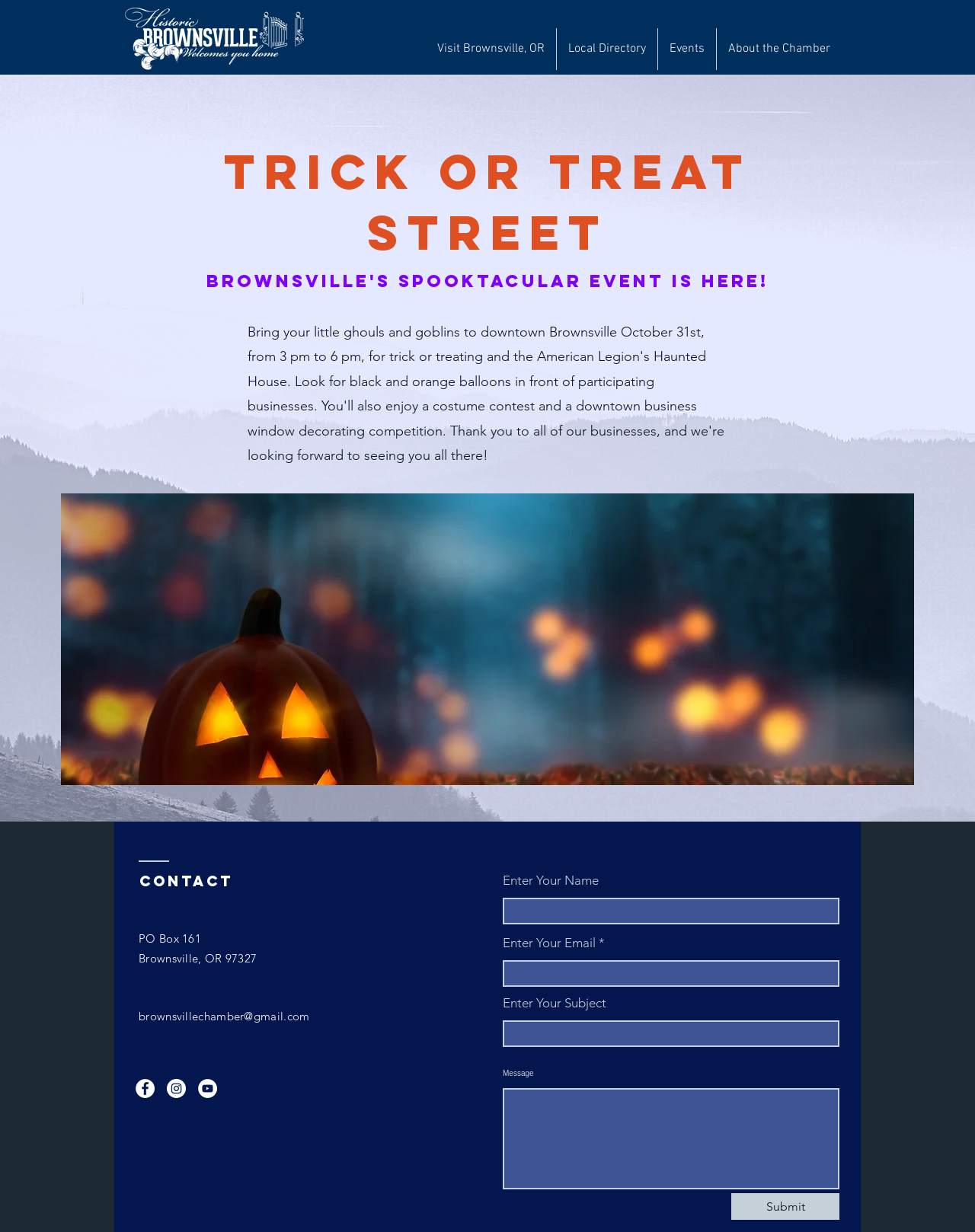Answer the question using only one word or a concise phrase: What is the email address to contact?

brownsvillechamber@gmail.com